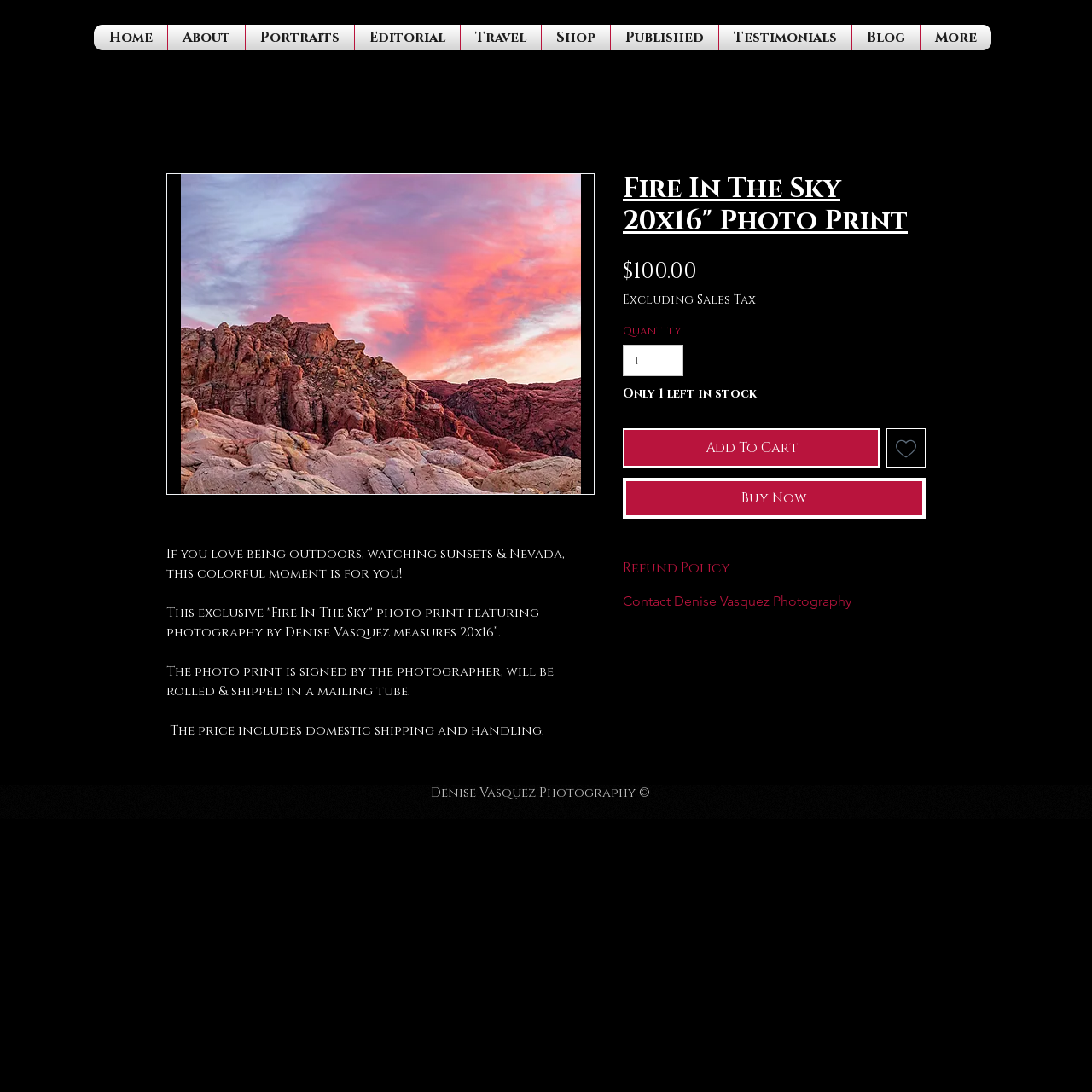Answer the question below with a single word or a brief phrase: 
How many items are left in stock?

1